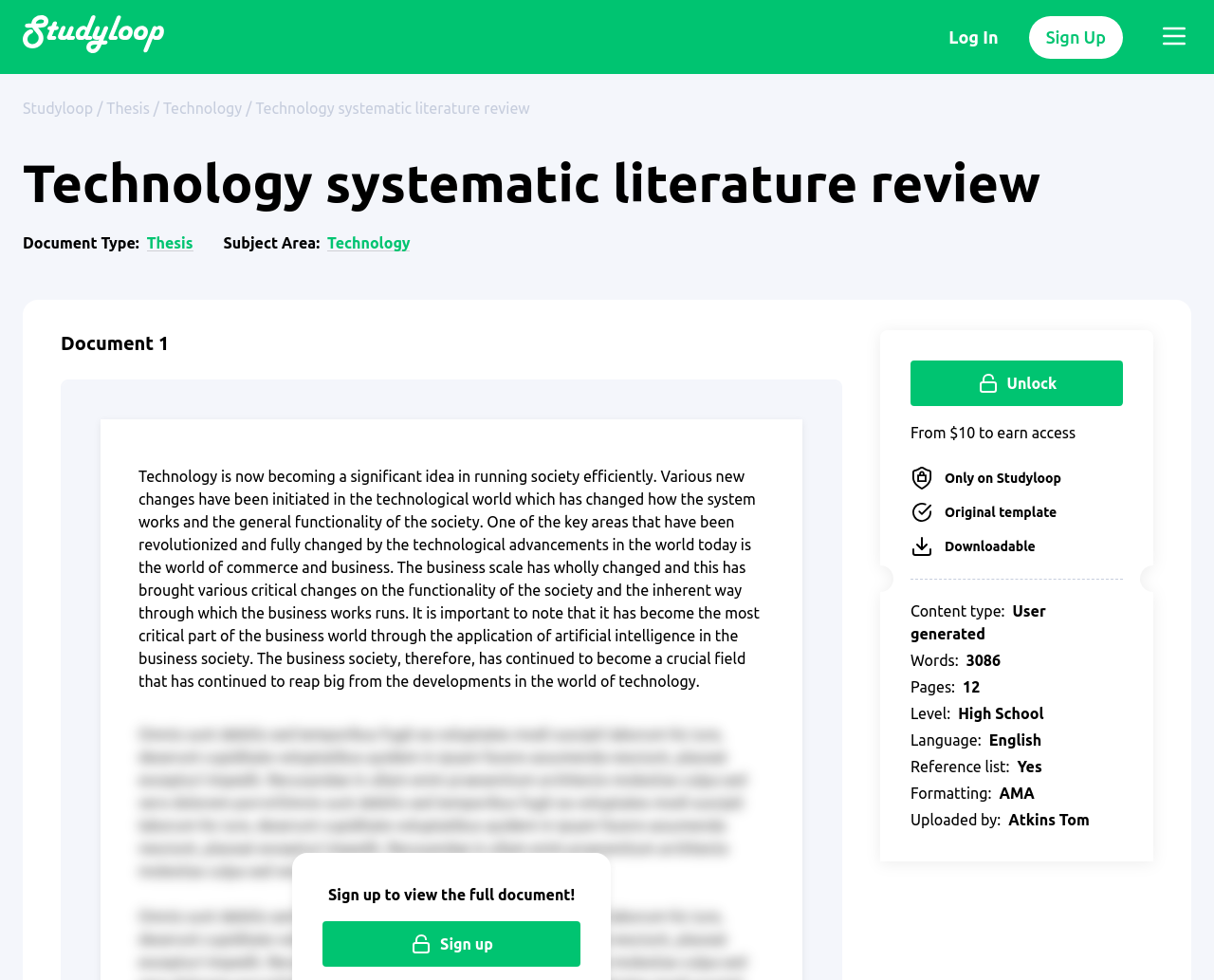Specify the bounding box coordinates of the area to click in order to follow the given instruction: "Click on the 'Log In' button."

[0.781, 0.028, 0.822, 0.047]